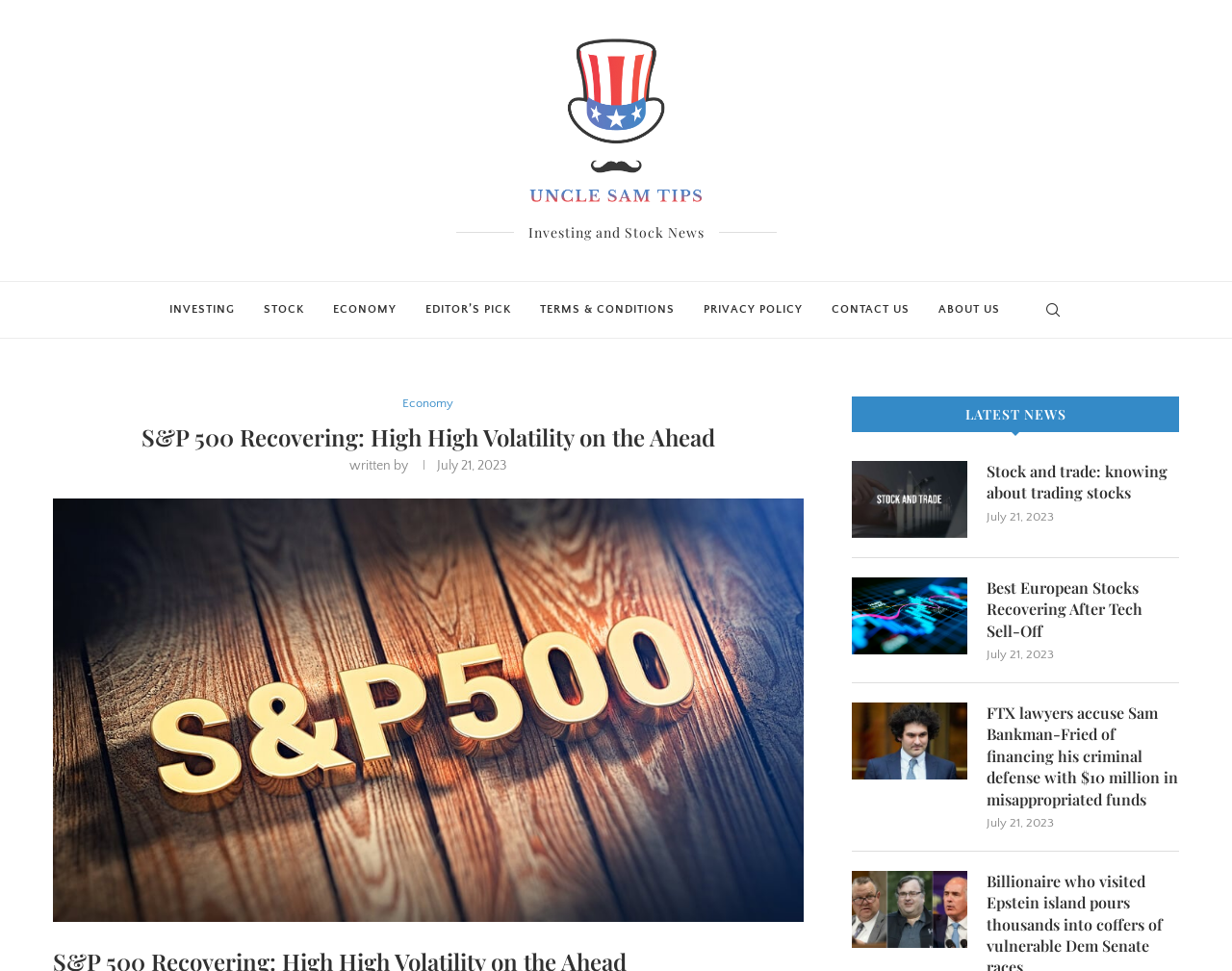Identify the bounding box coordinates of the clickable region required to complete the instruction: "Read the article 'S&P 500 Recovering: High High Volatility on the Ahead'". The coordinates should be given as four float numbers within the range of 0 and 1, i.e., [left, top, right, bottom].

[0.043, 0.435, 0.652, 0.466]